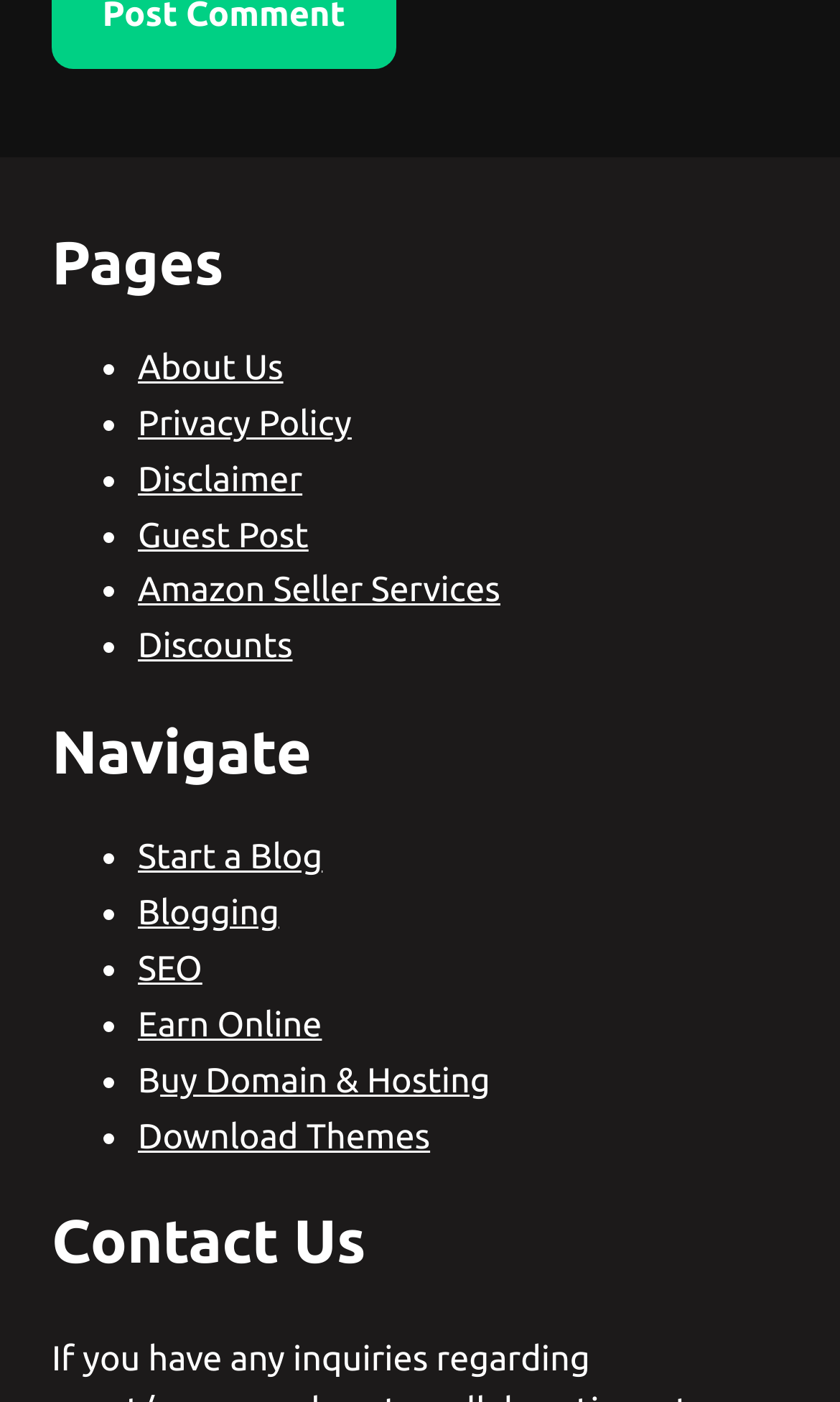What is the category of the link 'Blogging'?
Please answer using one word or phrase, based on the screenshot.

Navigate